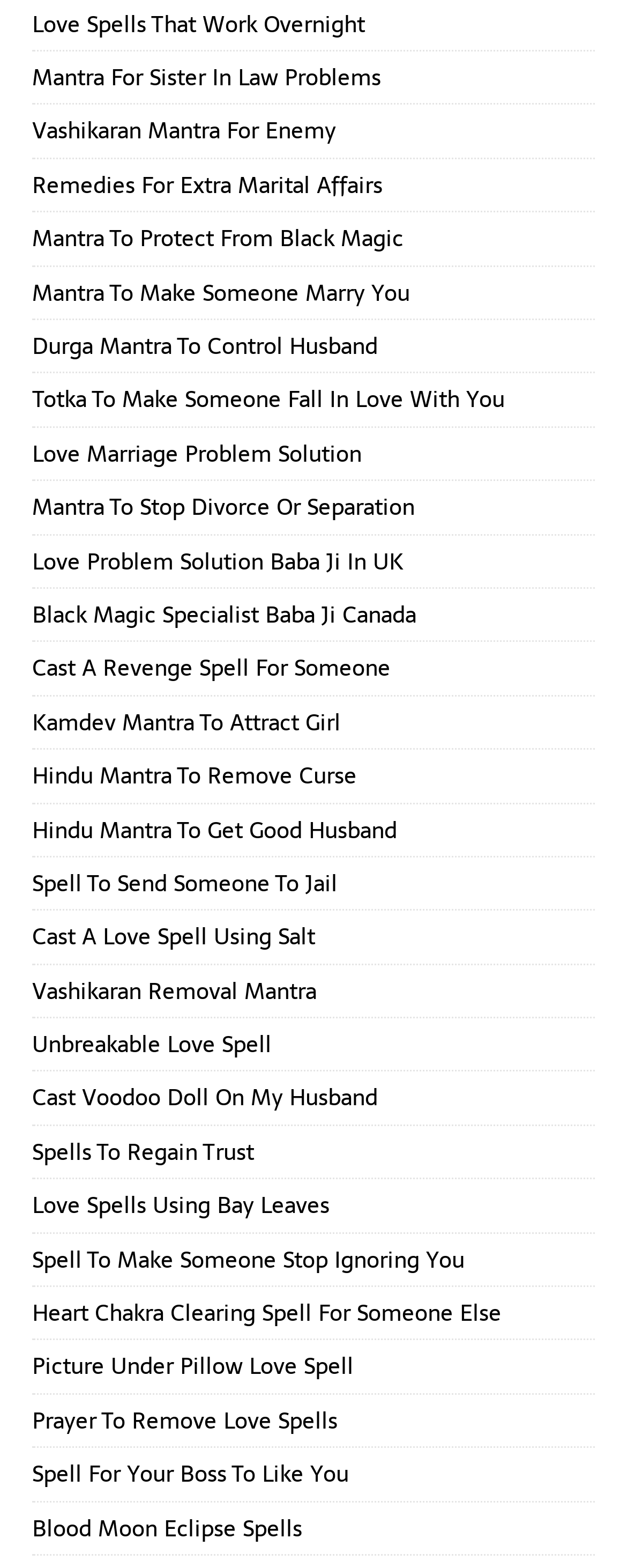Using the provided element description: "Durga Mantra To Control Husband", determine the bounding box coordinates of the corresponding UI element in the screenshot.

[0.051, 0.209, 0.603, 0.232]